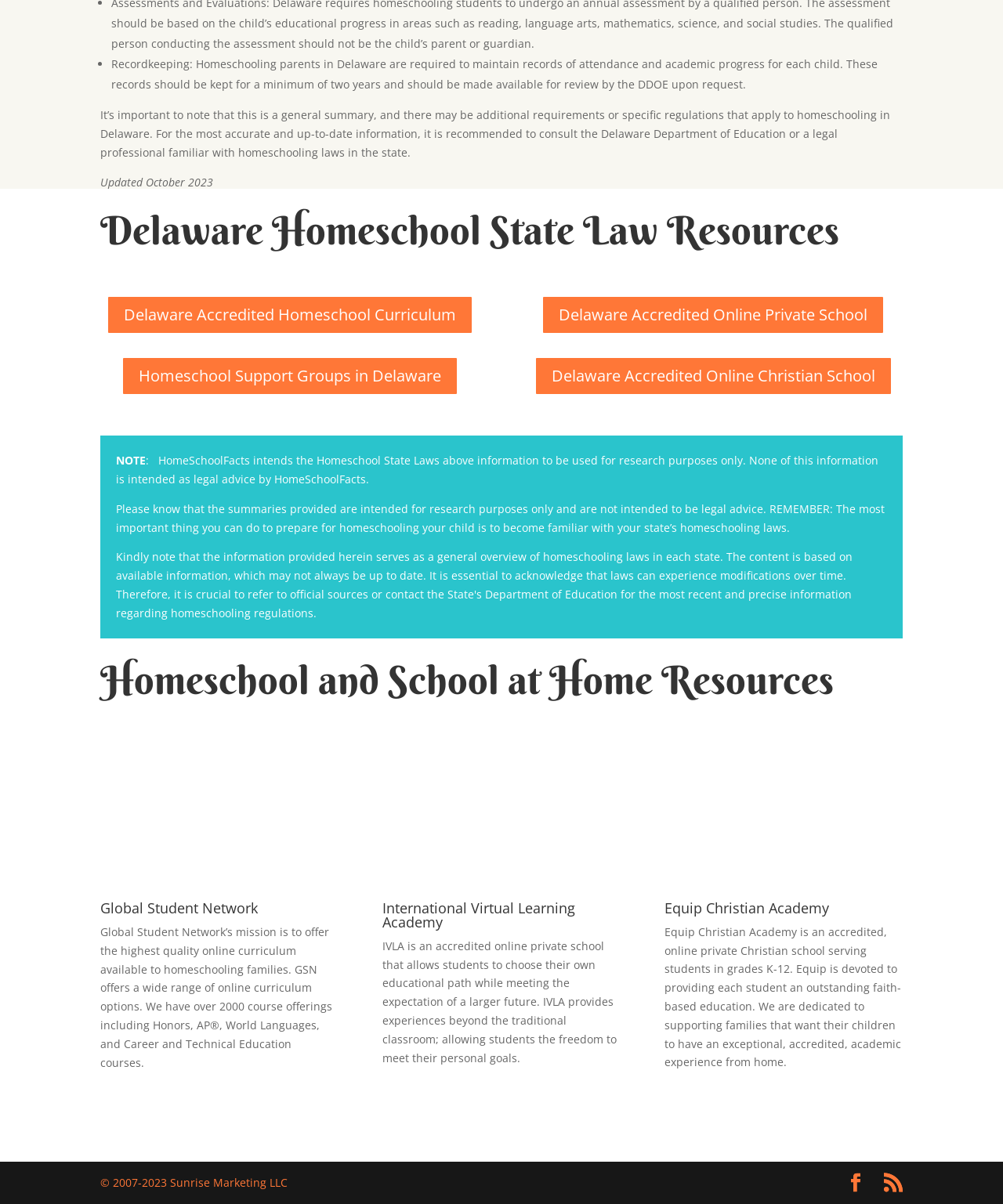From the given element description: "Delaware Accredited Homeschool Curriculum", find the bounding box for the UI element. Provide the coordinates as four float numbers between 0 and 1, in the order [left, top, right, bottom].

[0.106, 0.245, 0.472, 0.278]